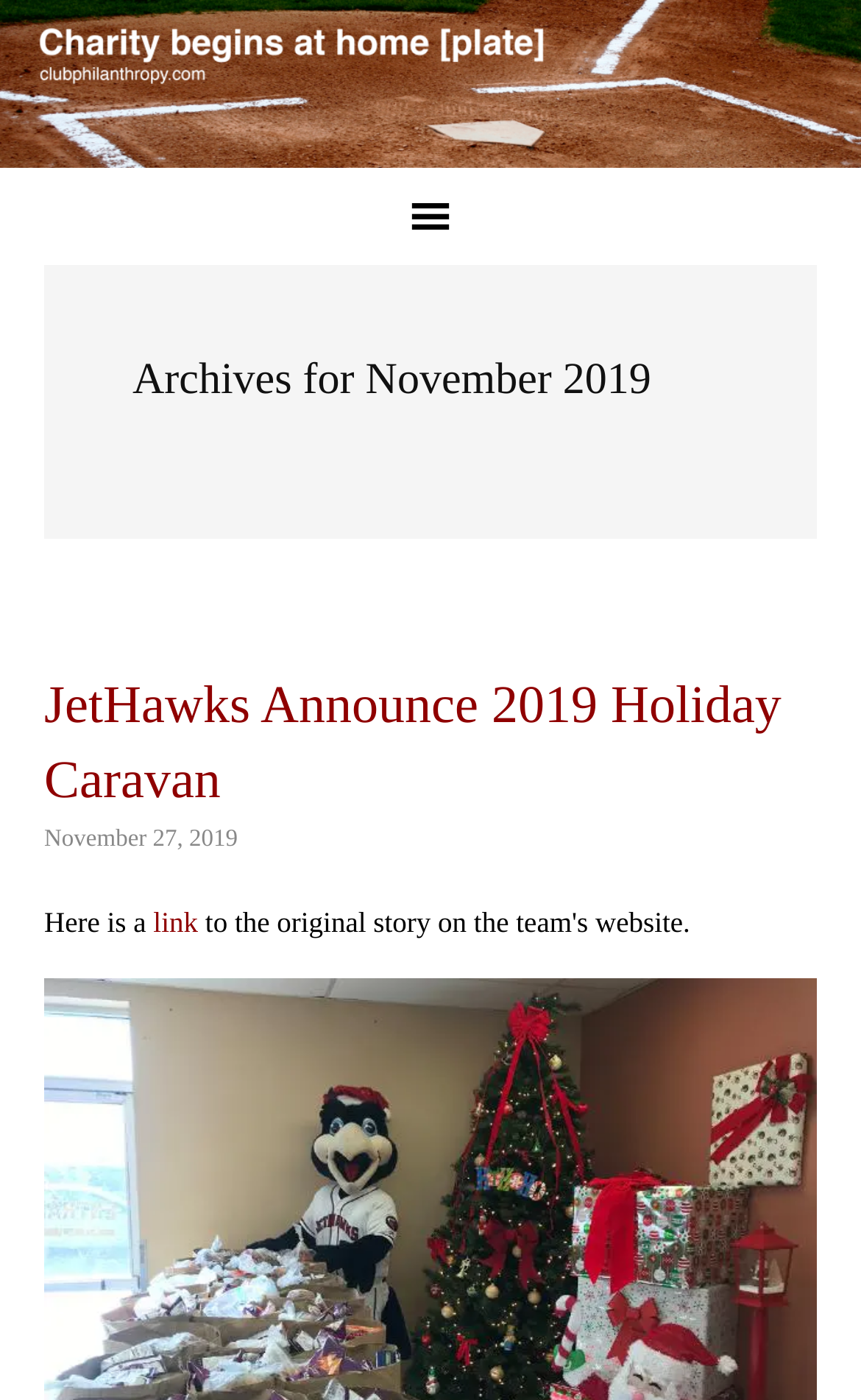Extract the primary heading text from the webpage.

Archives for November 2019